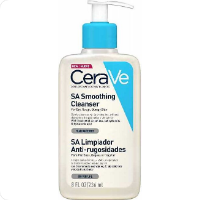Refer to the image and provide an in-depth answer to the question: 
What is the purpose of the flip-top pump?

The flip-top pump is designed to facilitate easy dispensing of the cleanser, making it convenient for users to access the product without having to struggle with complicated packaging.